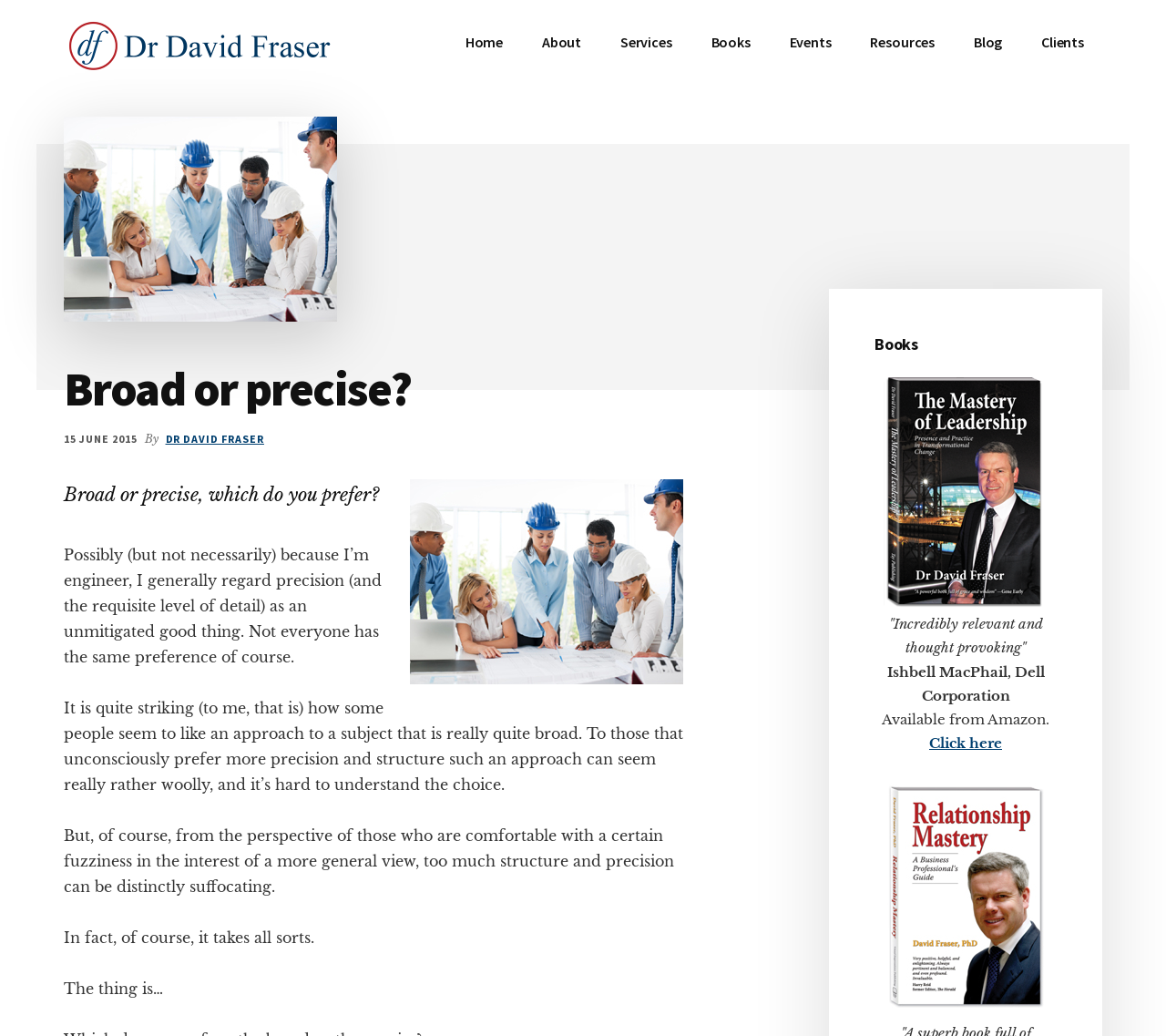Please identify the bounding box coordinates of the region to click in order to complete the given instruction: "Click on the 'Home' link". The coordinates should be four float numbers between 0 and 1, i.e., [left, top, right, bottom].

[0.383, 0.018, 0.447, 0.063]